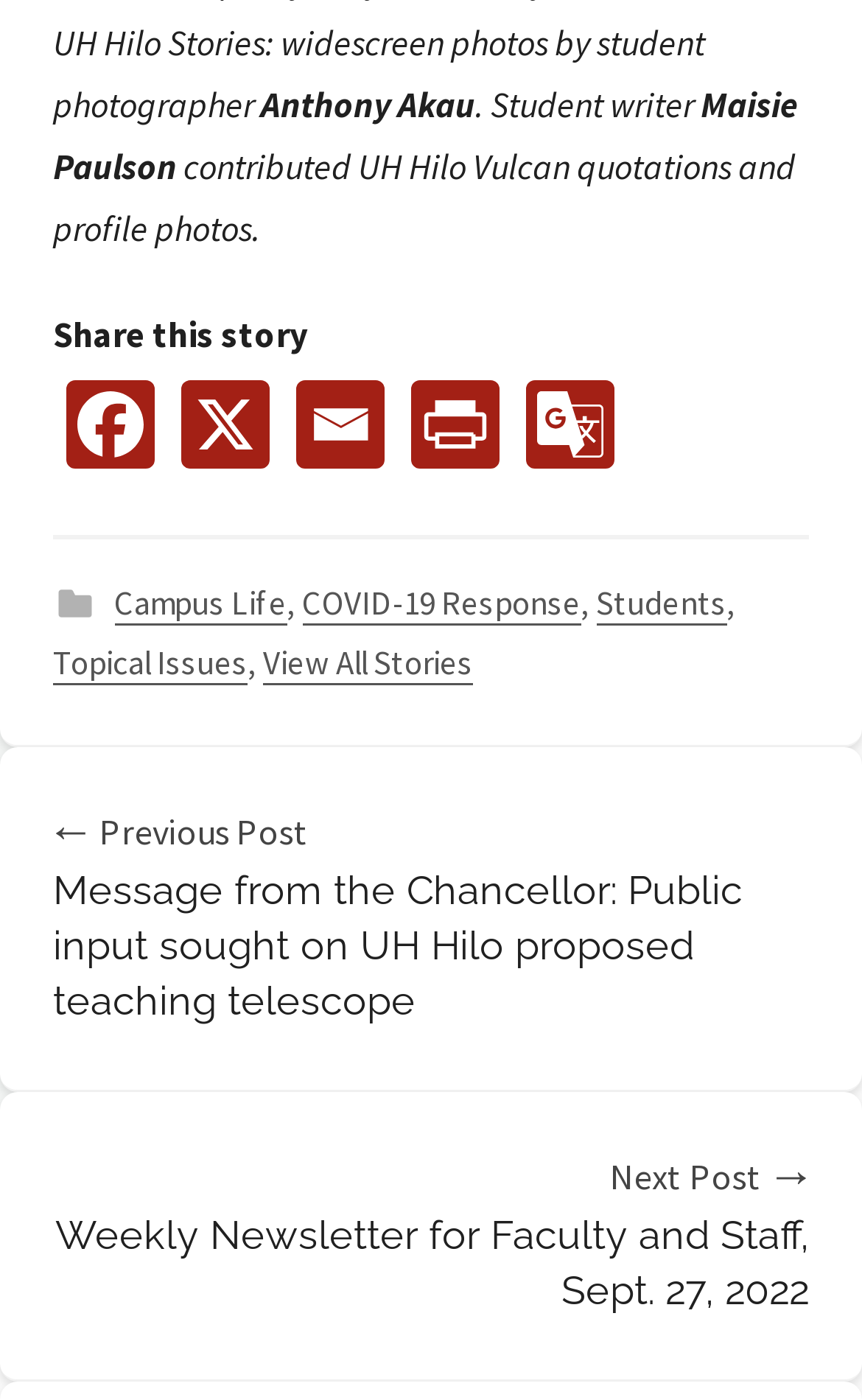What is the title of the next post?
Please interpret the details in the image and answer the question thoroughly.

The title of the next post is mentioned in the link element with ID 273, which has the text 'Next Post→ Weekly Newsletter for Faculty and Staff, Sept. 27, 2022'.